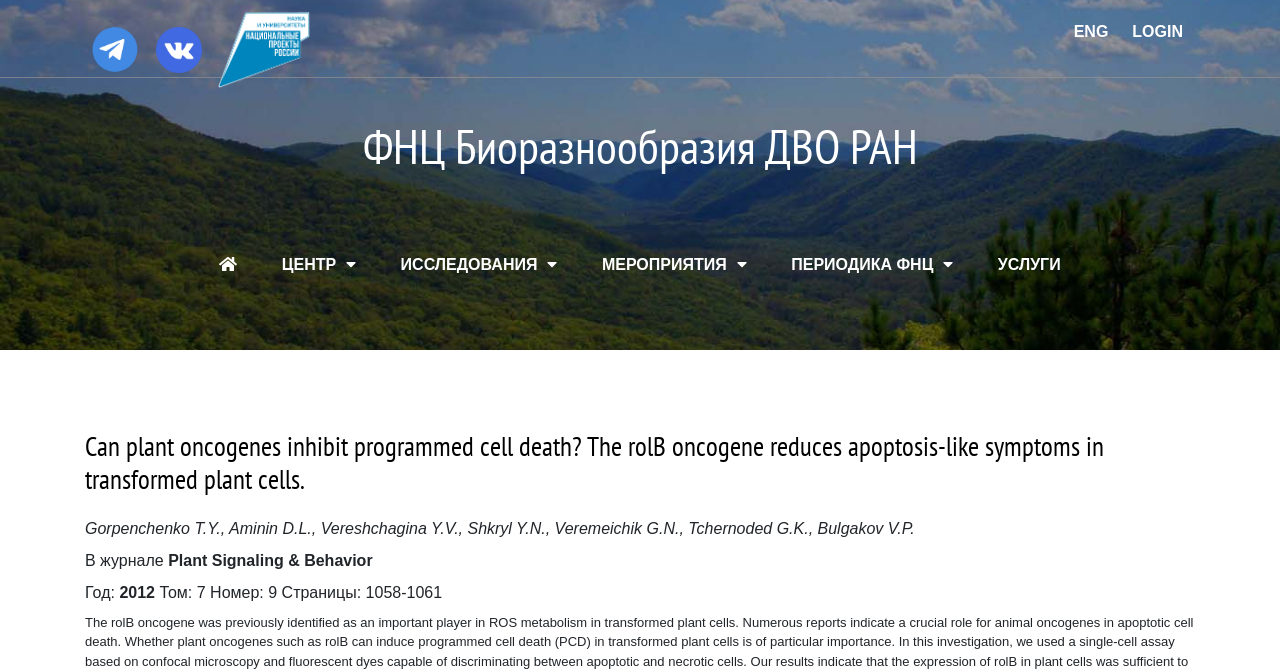Summarize the webpage comprehensively, mentioning all visible components.

The webpage appears to be a scientific article or research paper webpage. At the top left corner, there is a logo or icon of "ФНЦ Биоразнообразия ДВО РАН" with a corresponding link. Below this logo, there are several social media links, including "Telegram", "ВКонтакте", and "Национальные проекты России", each accompanied by an image. 

On the top right corner, there are two links: "ENG" and "LOGIN". 

The main content of the webpage is divided into two sections. The top section has a heading that reads "Can plant oncogenes inhibit programmed cell death? The rolB oncogene reduces apoptosis-like symptoms in transformed plant cells." Below this heading, there are several links to different sections of the webpage, including "ЦЕНТР", "ИССЛЕДОВАНИЯ", "МЕРОПРИЯТИЯ", "ПЕРИОДИКА ФНЦ", and "УСЛУГИ". 

The bottom section appears to be the article or research paper itself. It starts with the authors' names, followed by the title of the article, and then the publication information, including the journal name "Plant Signaling & Behavior", year "2012", volume "7", issue number, and page numbers "1058-1061".